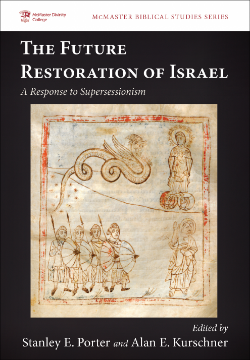What is supersessionism?
Look at the image and respond with a single word or a short phrase.

A theological belief that Christianity has replaced Judaism